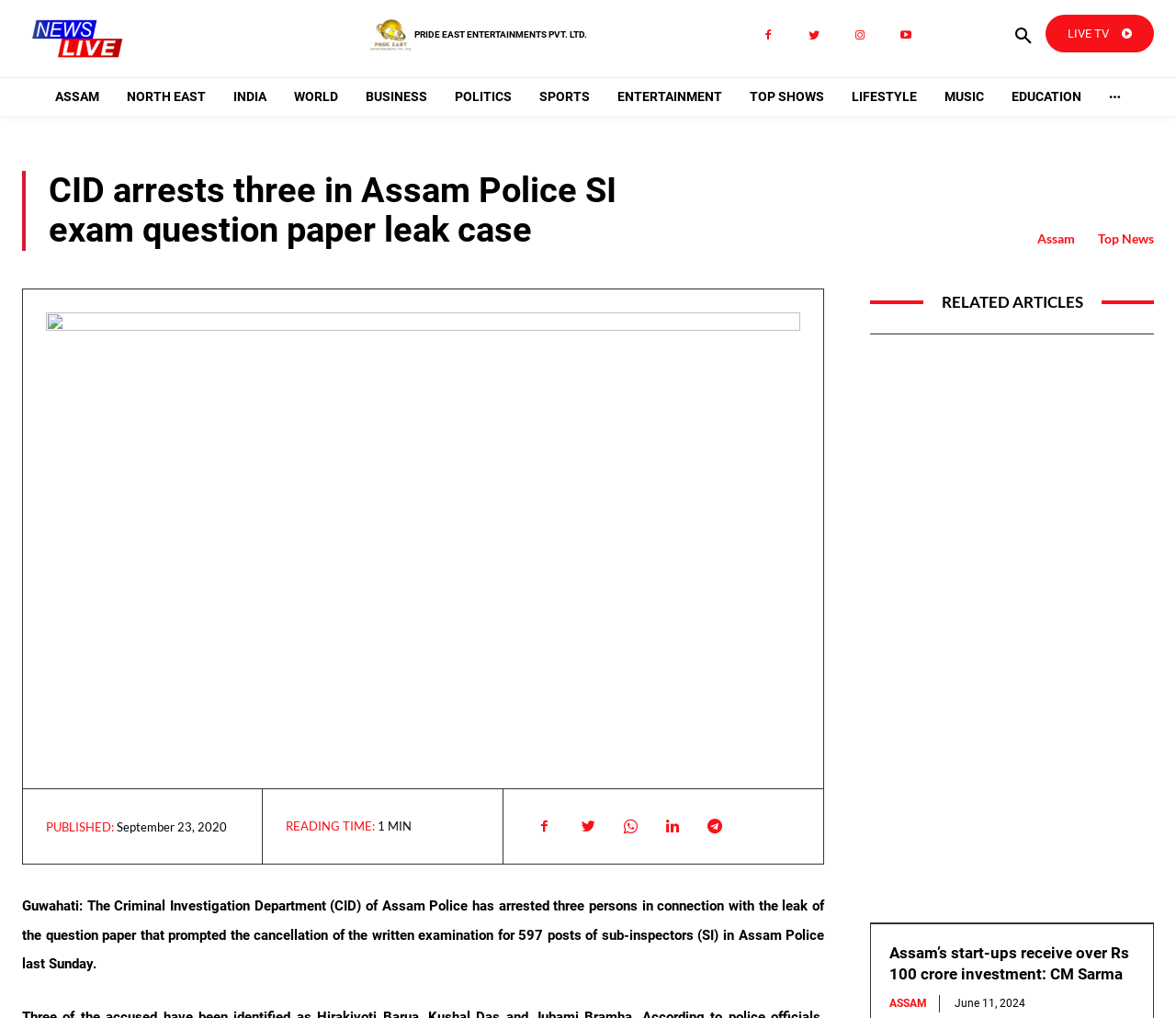Please identify the bounding box coordinates of the element that needs to be clicked to perform the following instruction: "Go to ASSAM page".

[0.039, 0.076, 0.092, 0.113]